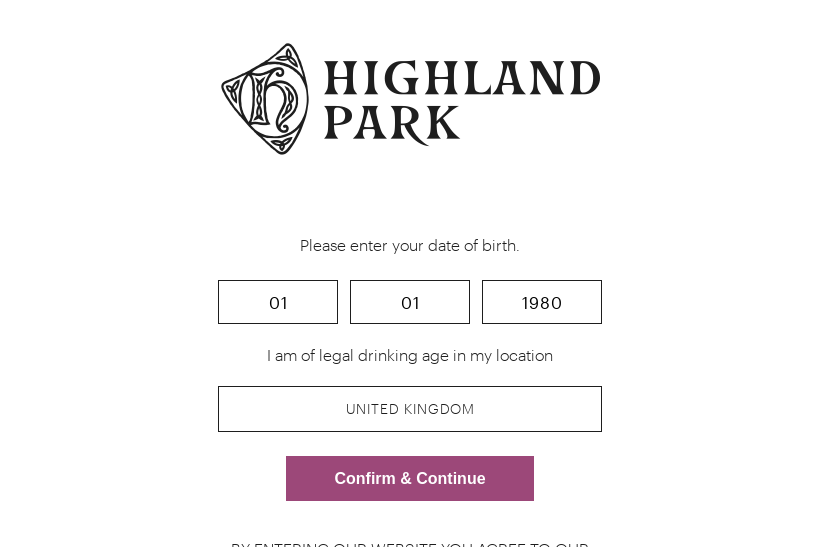Explain the details of the image you are viewing.

The image showcases the user interface for the Highland Park website, specifically a prompt requesting visitors to enter their date of birth. This feature is designed to confirm that users are of legal drinking age. Prominently displayed at the top is the Highland Park logo, emphasizing the brand’s identity. Below the logo, a clear instructional message reads, "Please enter your date of birth," accompanied by three input fields for day, month, and year—filled with the example date of January 1, 1980.

The interface includes a question confirming legal drinking age, with a selection for the location labeled "UNITED KINGDOM." At the bottom, a prominent purple button invites users to "Confirm & Continue," guiding them to the next step in their interaction with the website. This organized layout ensures that users can easily input their information while reinforcing Highland Park's commitment to responsible drinking practices.